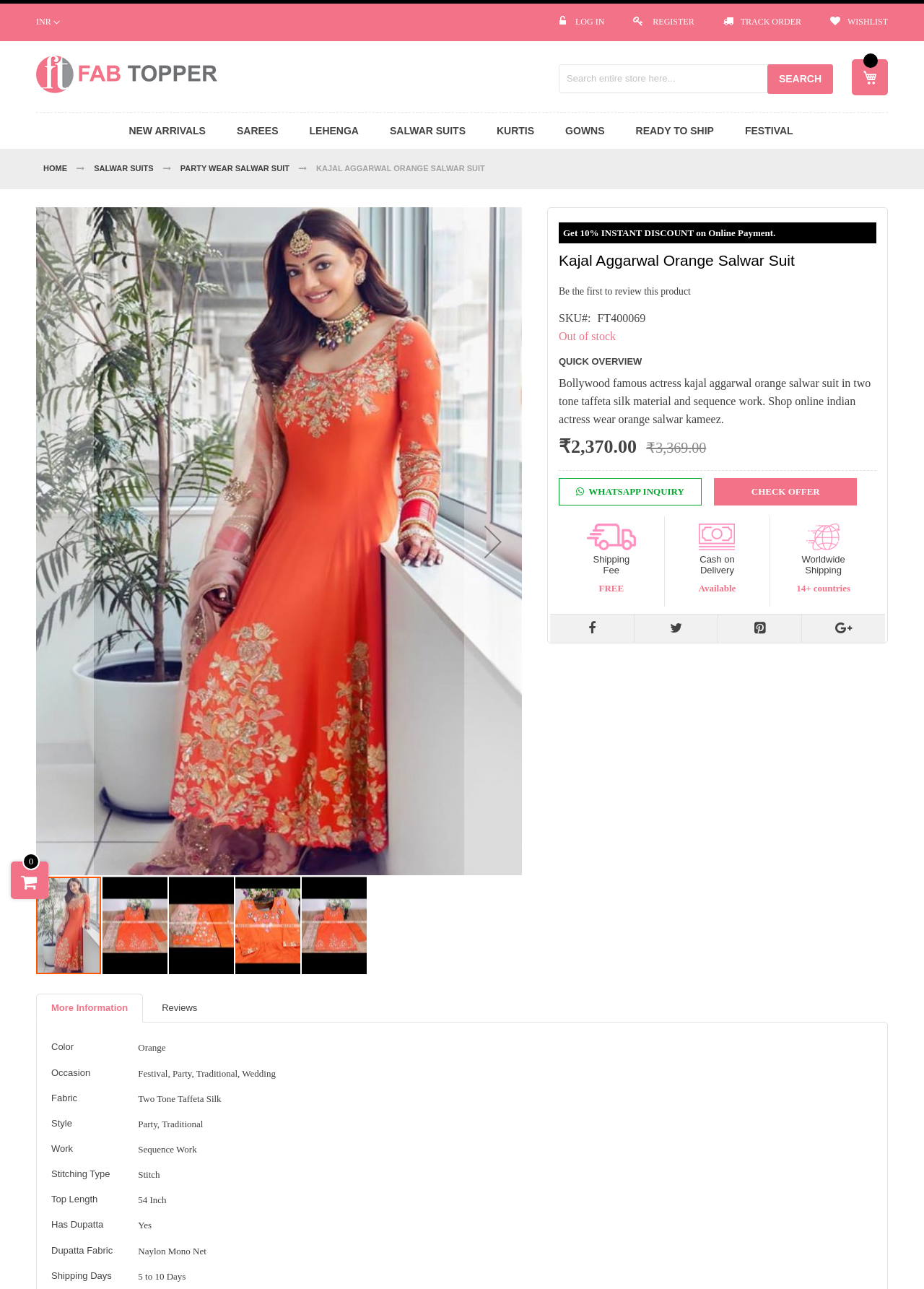Identify the bounding box coordinates for the UI element described as: "Salwar Suits".

[0.406, 0.087, 0.52, 0.116]